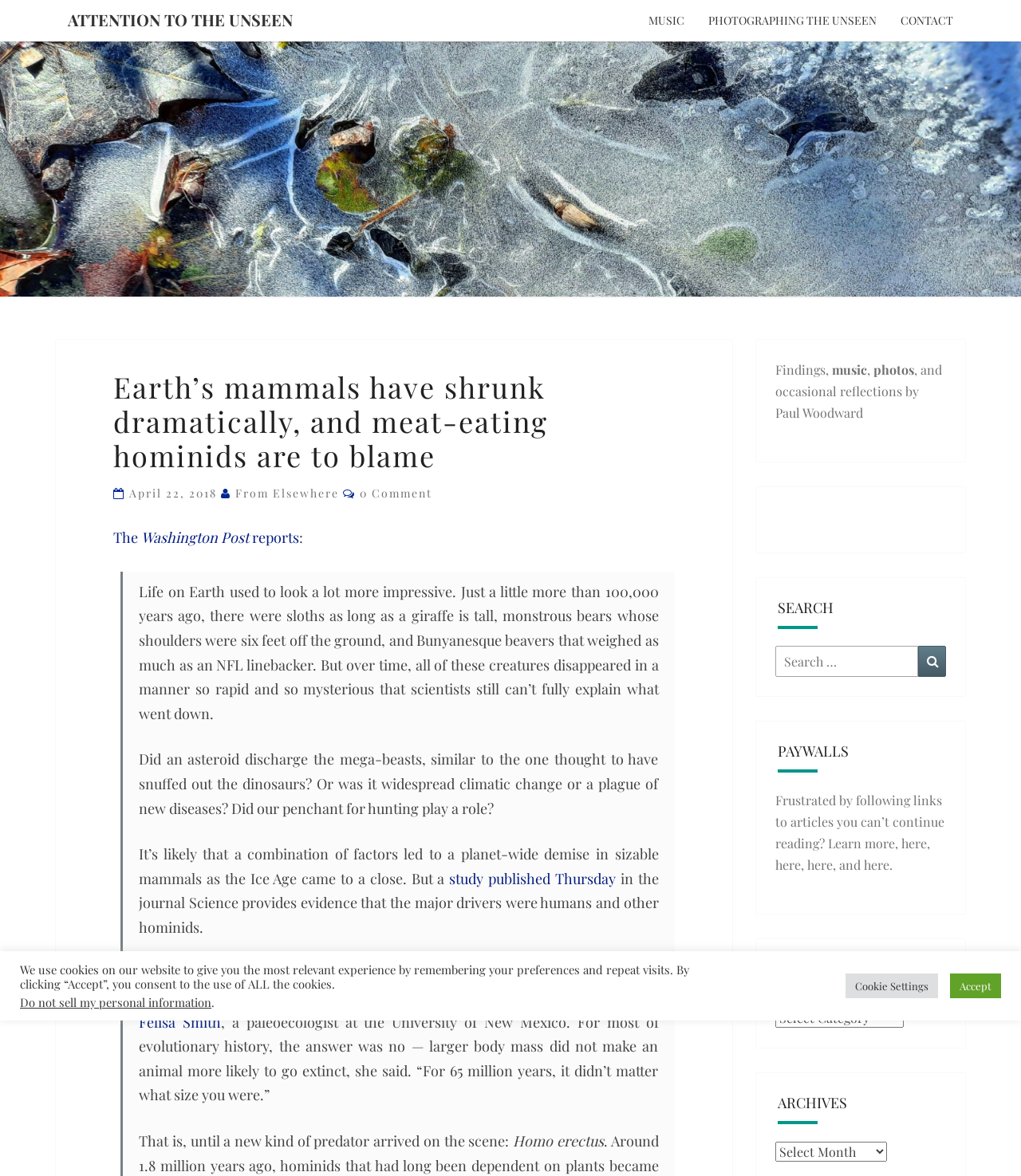Provide the bounding box coordinates for the UI element that is described as: "music".

[0.814, 0.307, 0.849, 0.321]